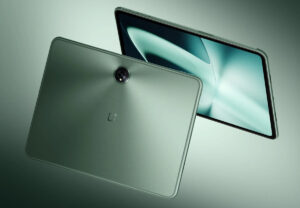Carefully observe the image and respond to the question with a detailed answer:
Where is the camera placed on the OnePlus Pad?

The camera placement can be identified by analyzing the caption, which mentions a distinct camera placement on the back of the device, adding to its futuristic look.